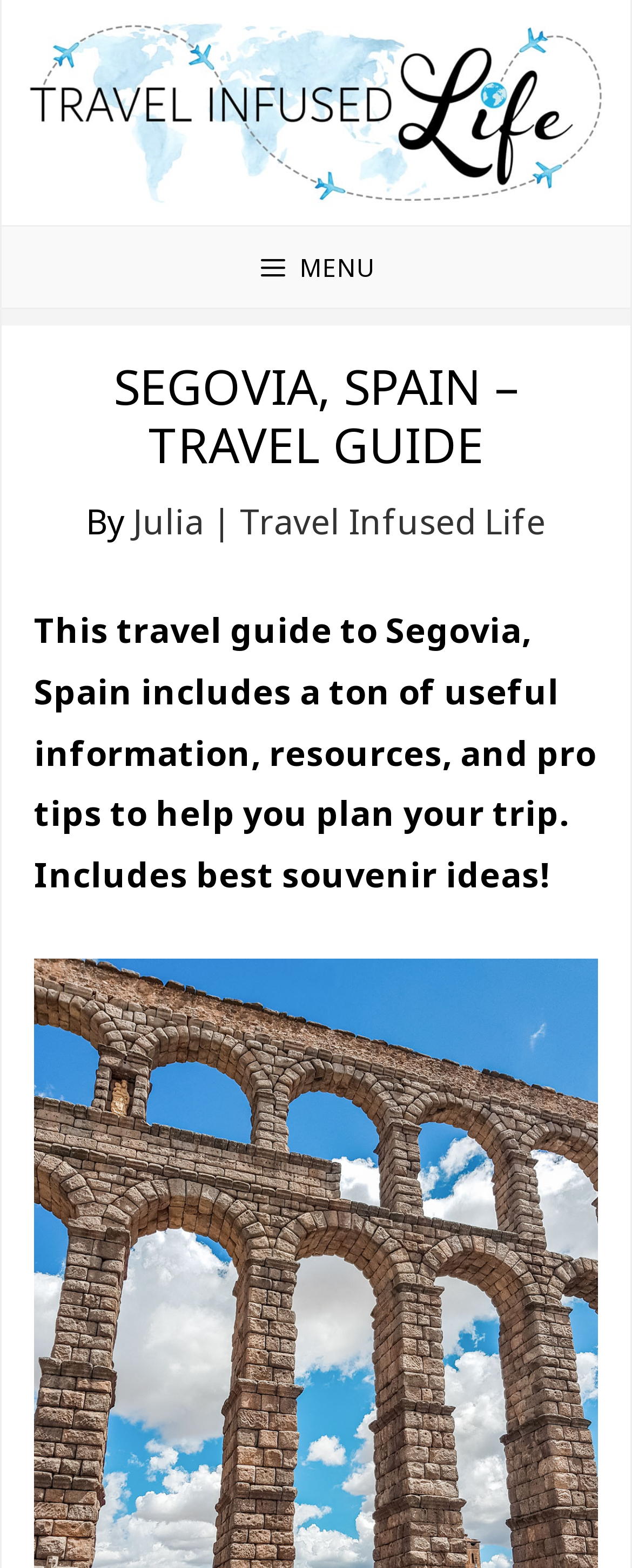Please determine the primary heading and provide its text.

SEGOVIA, SPAIN – TRAVEL GUIDE